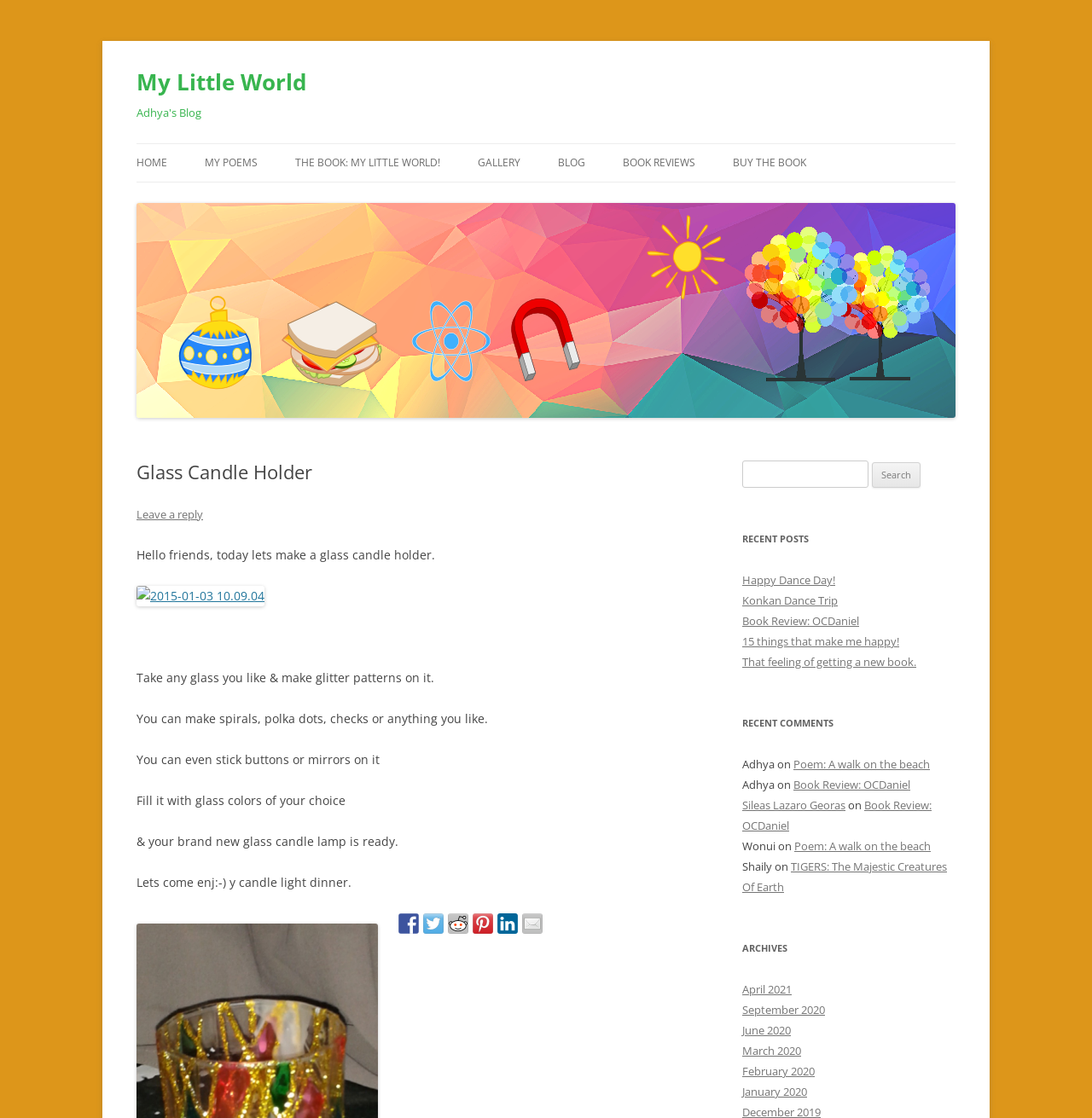Give a short answer using one word or phrase for the question:
How many social media links are available?

6